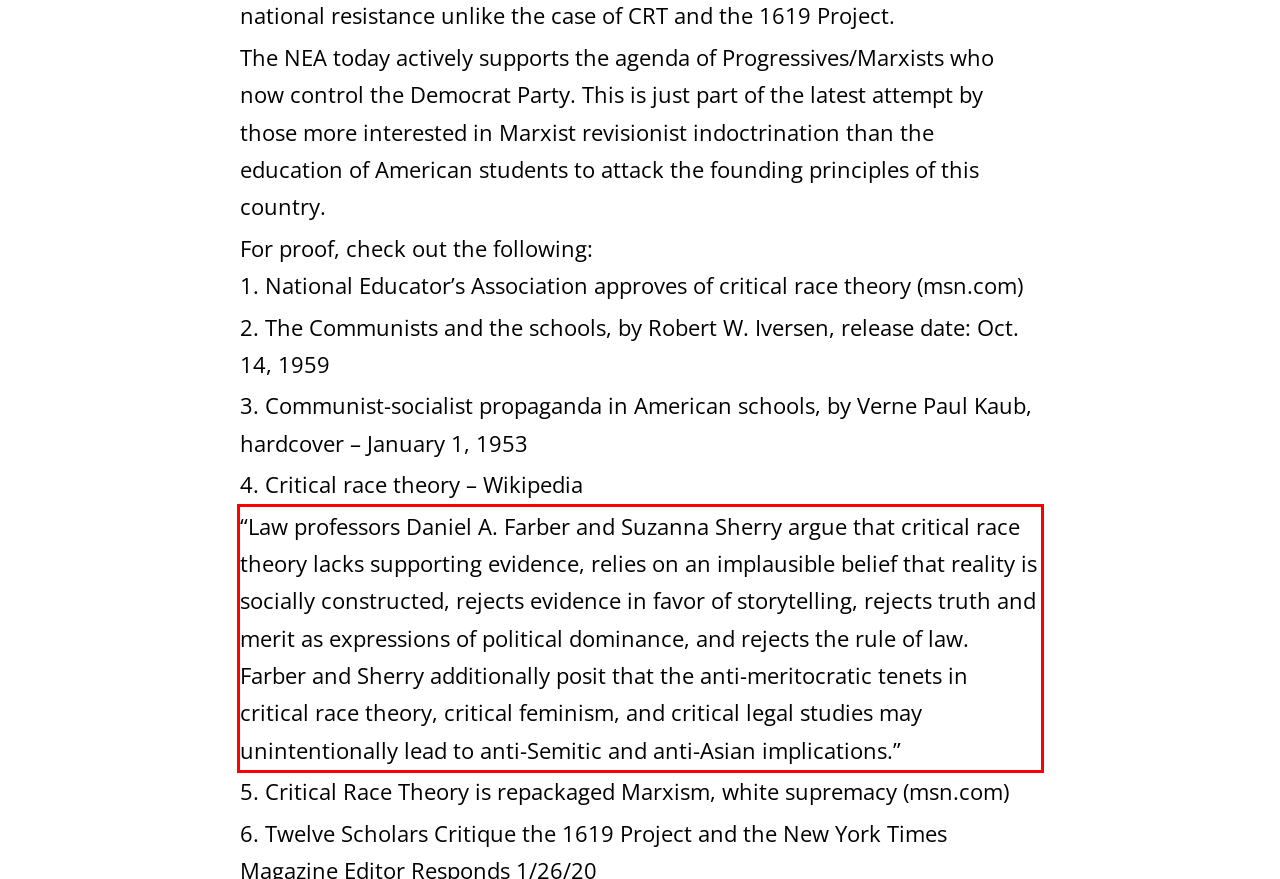View the screenshot of the webpage and identify the UI element surrounded by a red bounding box. Extract the text contained within this red bounding box.

“Law professors Daniel A. Farber and Suzanna Sherry argue that critical race theory lacks supporting evidence, relies on an implausible belief that reality is socially constructed, rejects evidence in favor of storytelling, rejects truth and merit as expressions of political dominance, and rejects the rule of law. Farber and Sherry additionally posit that the anti-meritocratic tenets in critical race theory, critical feminism, and critical legal studies may unintentionally lead to anti-Semitic and anti-Asian implications.”